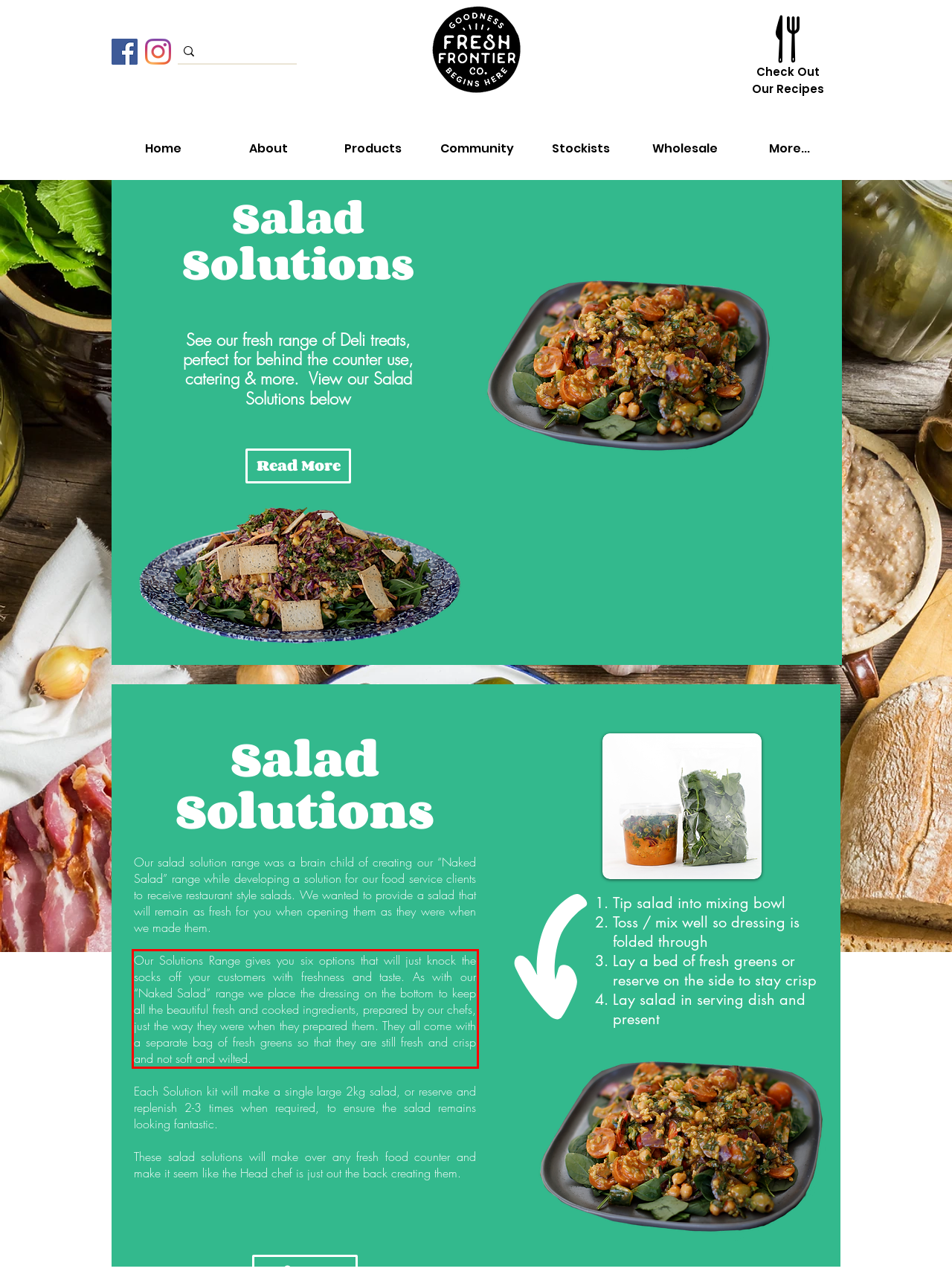Within the screenshot of the webpage, there is a red rectangle. Please recognize and generate the text content inside this red bounding box.

Our Solutions Range gives you six options that will just knock the socks off your customers with freshness and taste. As with our “Naked Salad” range we place the dressing on the bottom to keep all the beautiful fresh and cooked ingredients, prepared by our chefs, just the way they were when they prepared them. They all come with a separate bag of fresh greens so that they are still fresh and crisp and not soft and wilted.